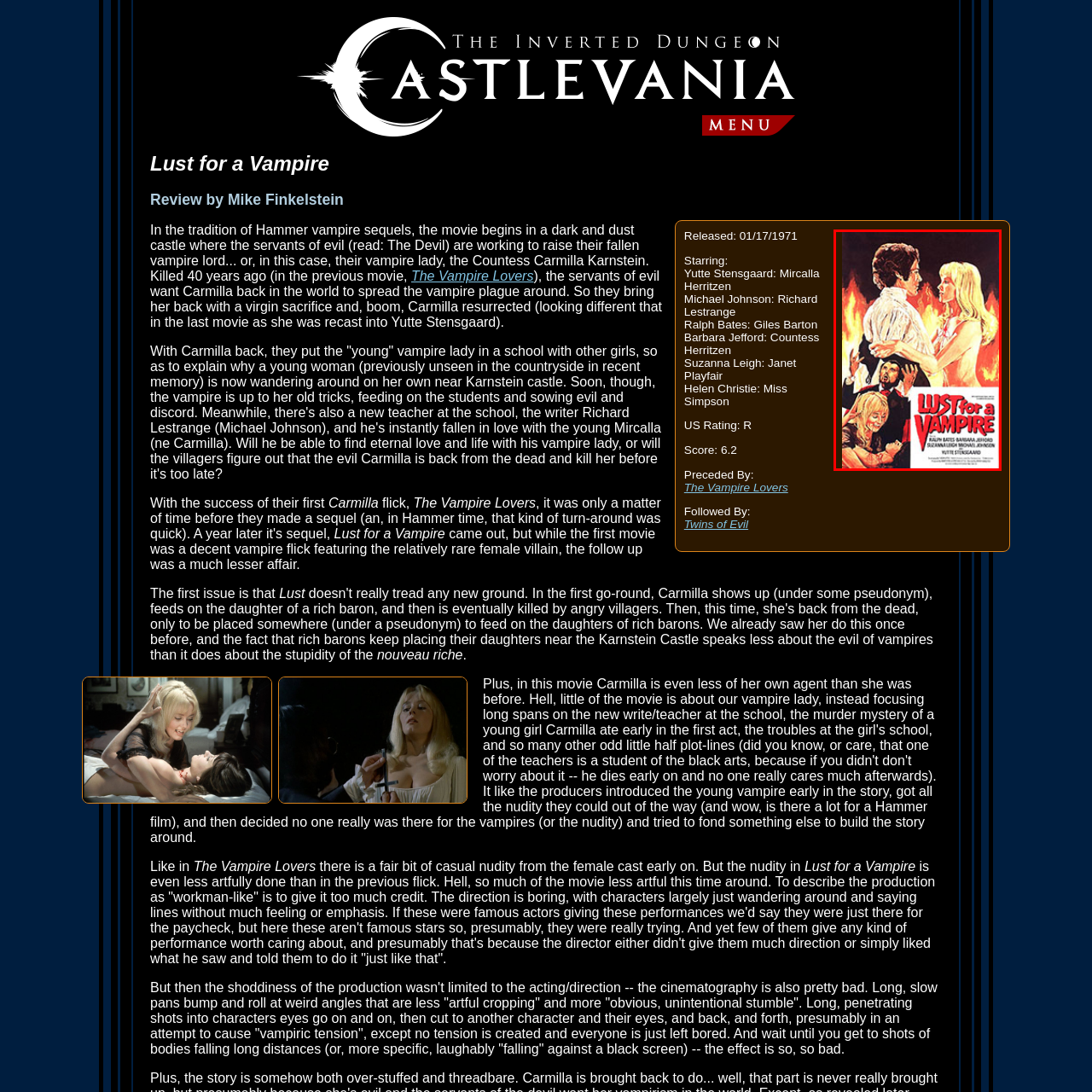Focus on the image marked by the red bounding box and offer an in-depth answer to the subsequent question based on the visual content: What is the atmosphere conveyed by the fiery tones?

The fiery tones in the backdrop of the poster convey a sense of passion and danger, which are emblematic of the film's themes and create a striking visual effect.